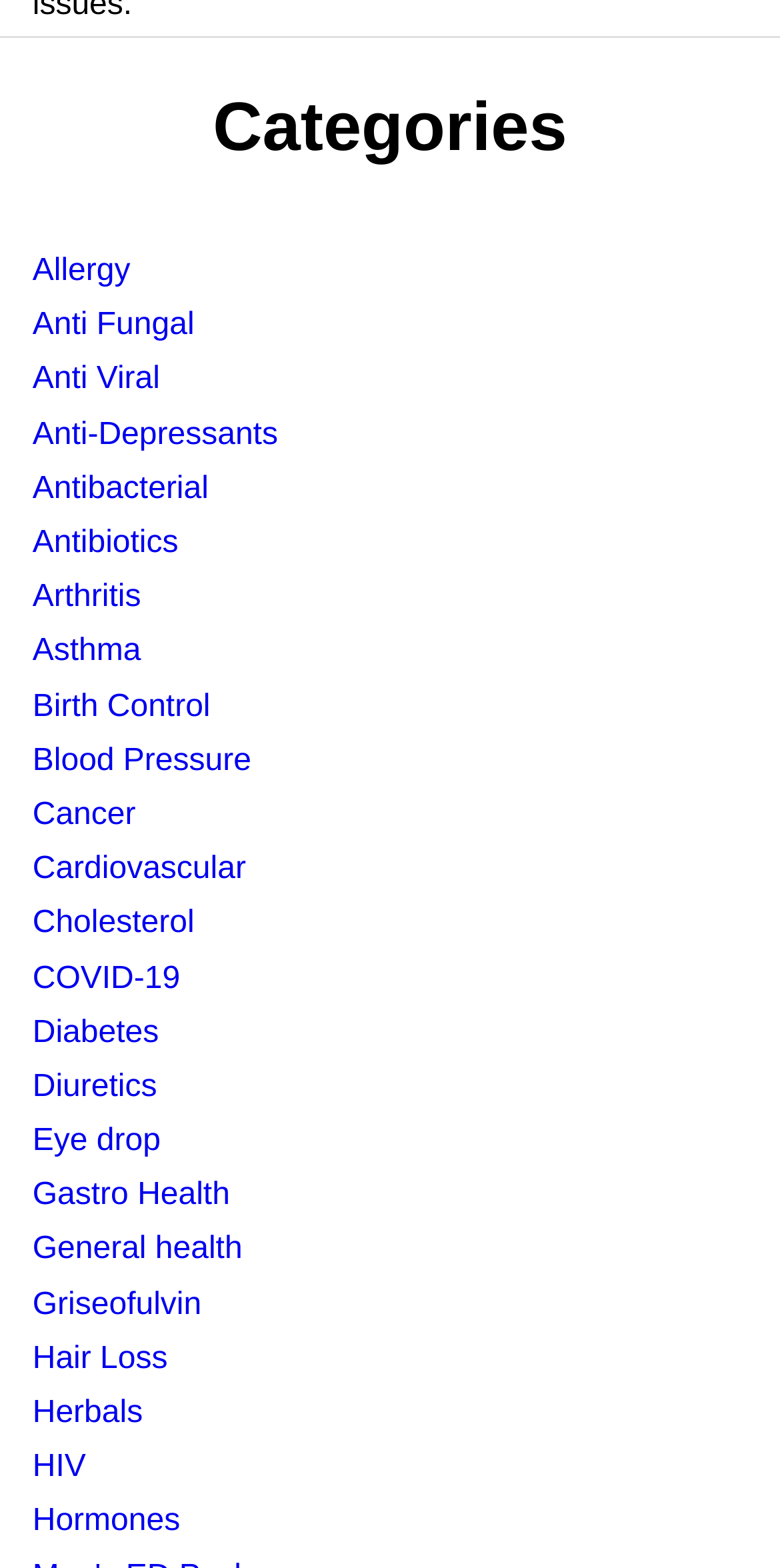Please determine the bounding box coordinates of the section I need to click to accomplish this instruction: "Click on the Allergy category".

[0.042, 0.162, 0.167, 0.184]